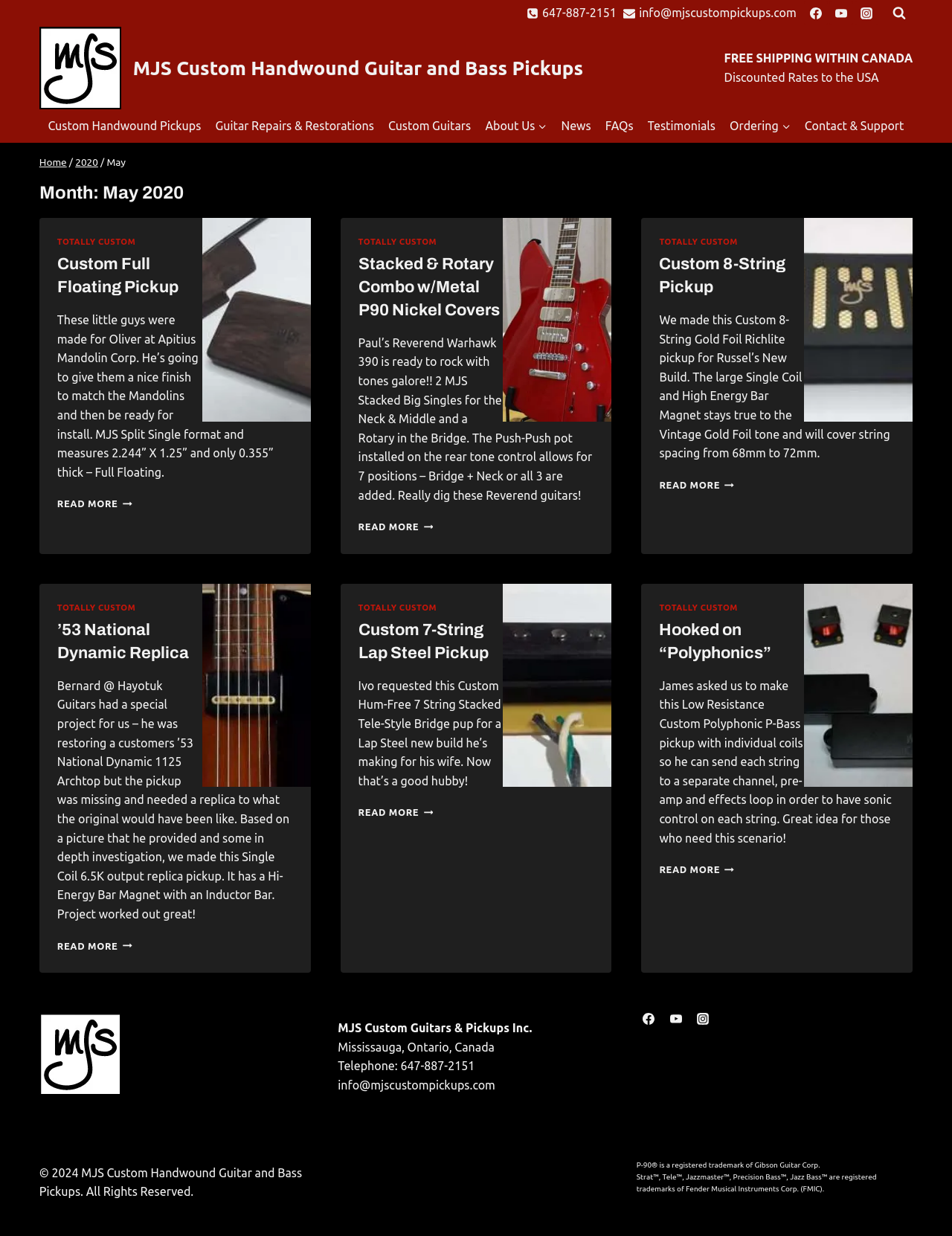What is the shipping policy for MJS Custom Handwound Guitar and Bass Pickups?
Refer to the image and provide a one-word or short phrase answer.

Free shipping within Canada, discounted rates to the USA